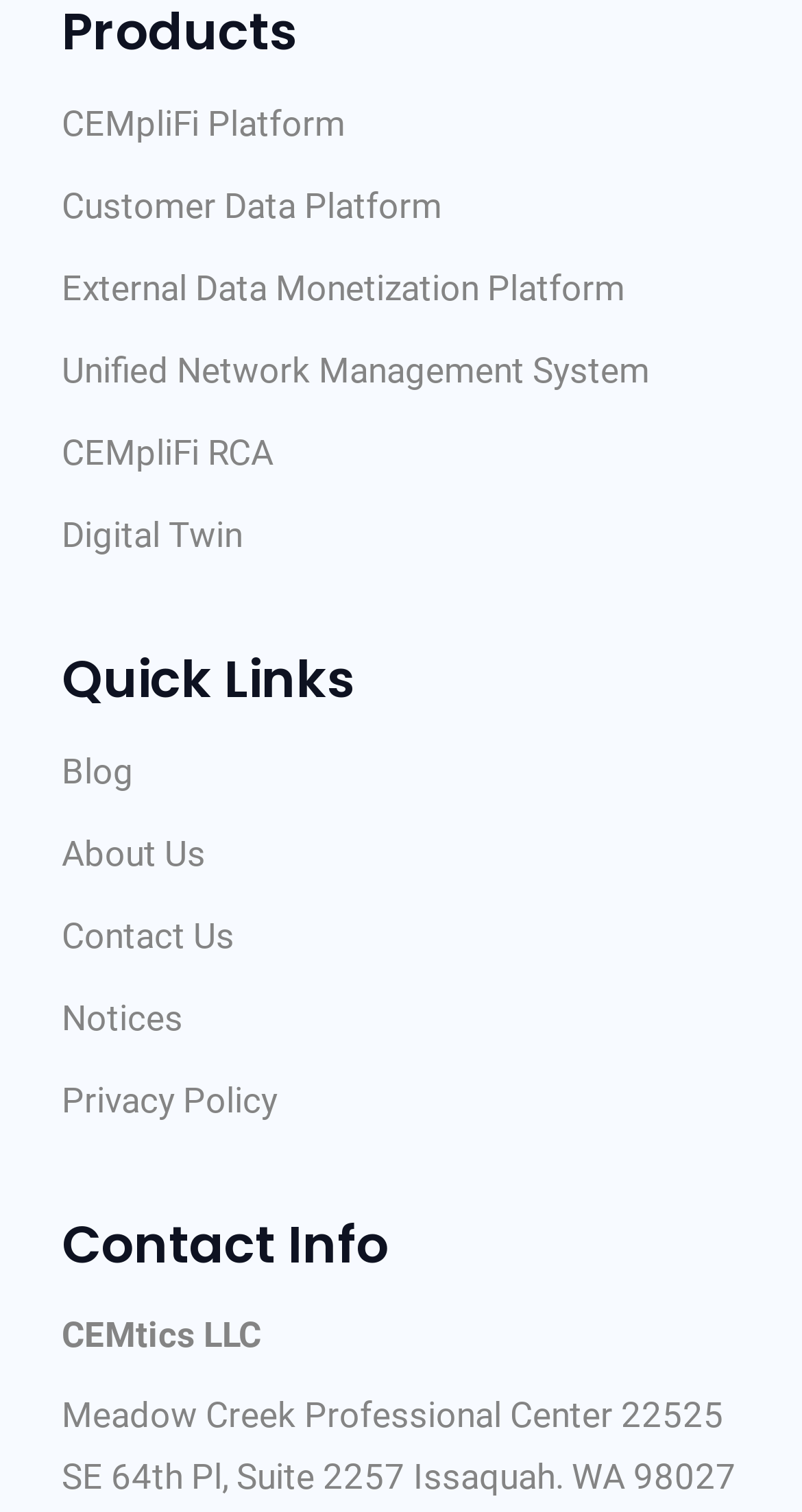Find the bounding box coordinates of the clickable element required to execute the following instruction: "Contact Us". Provide the coordinates as four float numbers between 0 and 1, i.e., [left, top, right, bottom].

[0.077, 0.601, 0.292, 0.637]